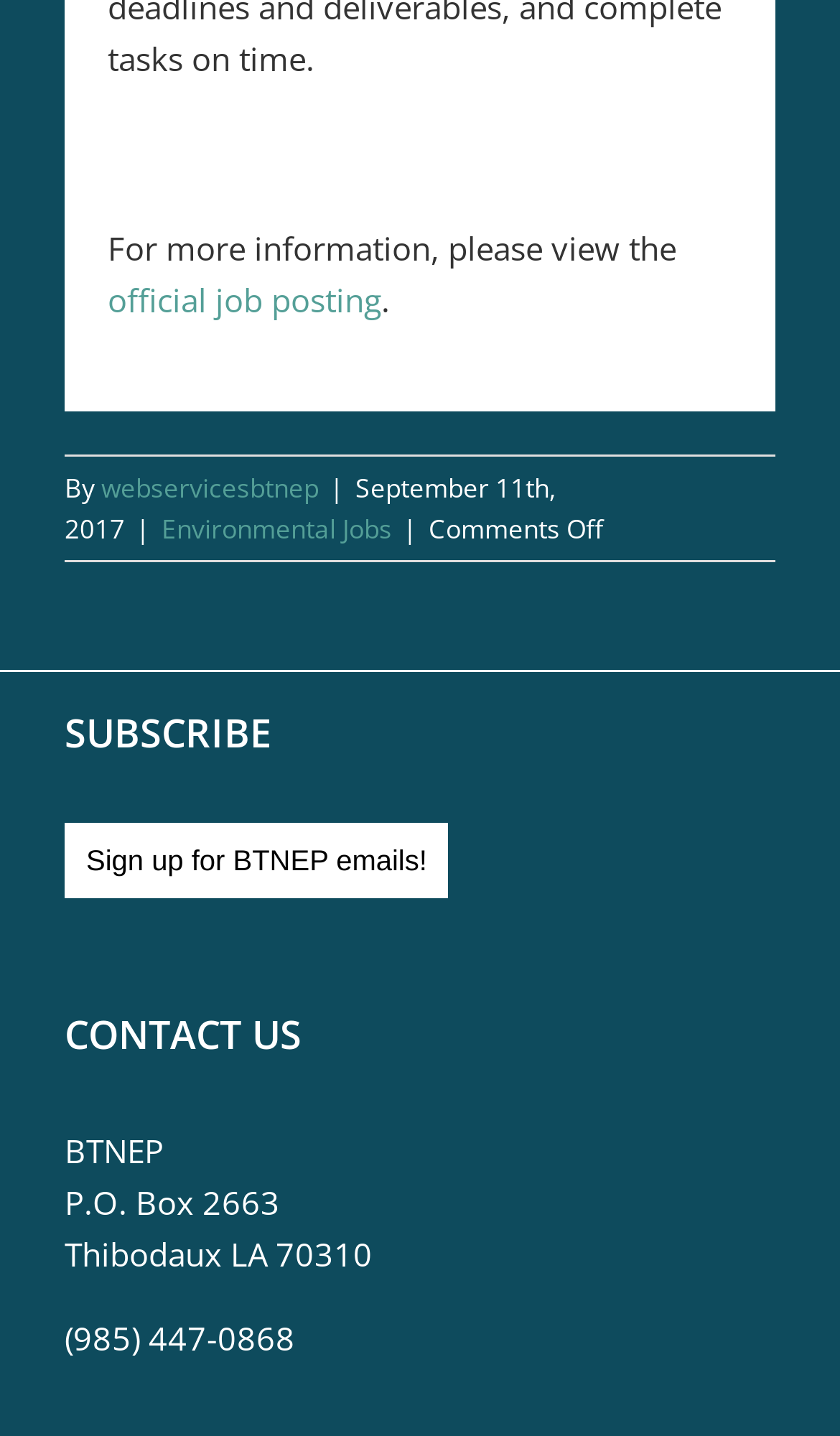Locate the UI element that matches the description Terms & Conditions in the webpage screenshot. Return the bounding box coordinates in the format (top-left x, top-left y, bottom-right x, bottom-right y), with values ranging from 0 to 1.

None